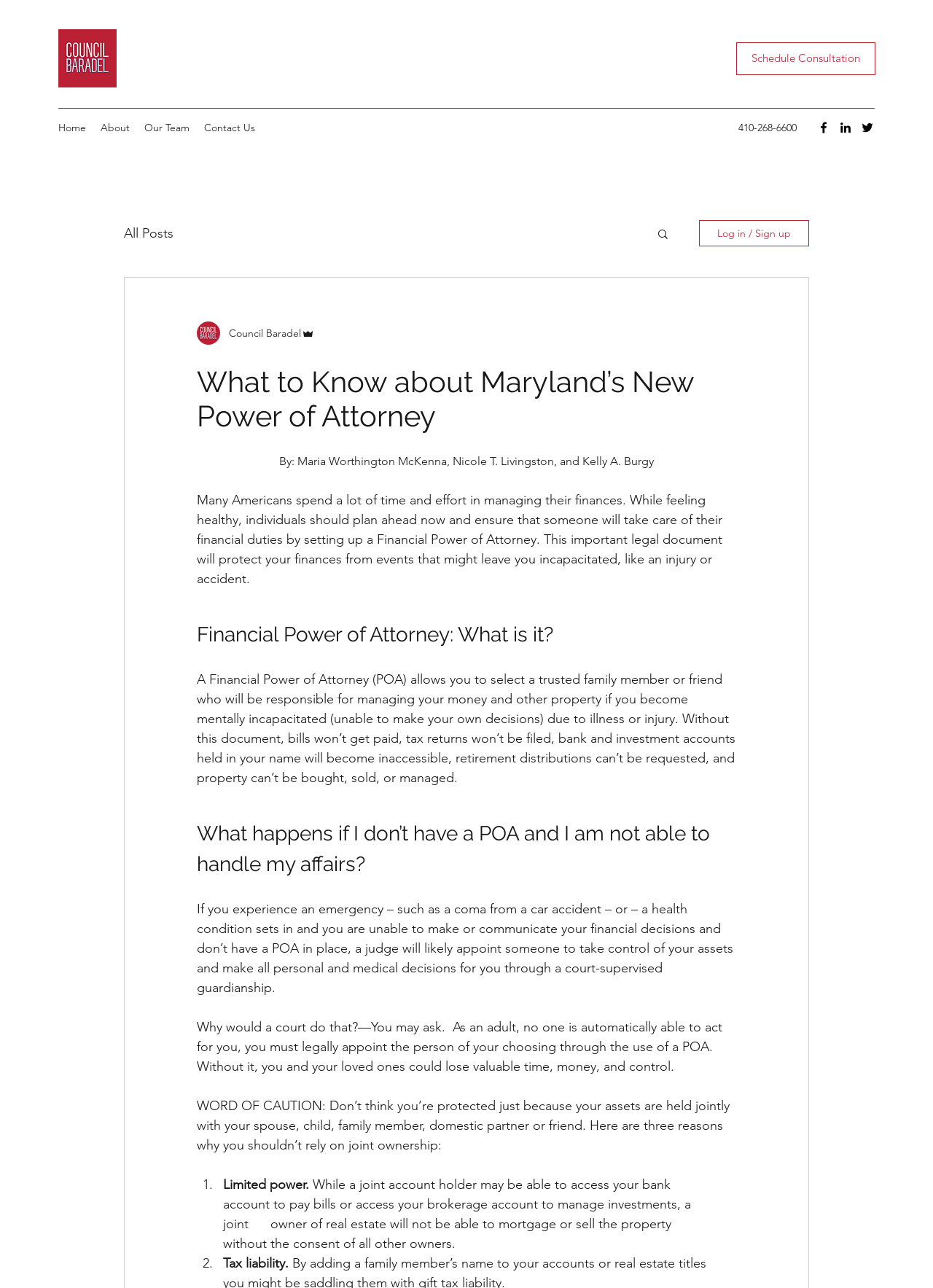Identify the first-level heading on the webpage and generate its text content.

What to Know about Maryland’s New Power of Attorney